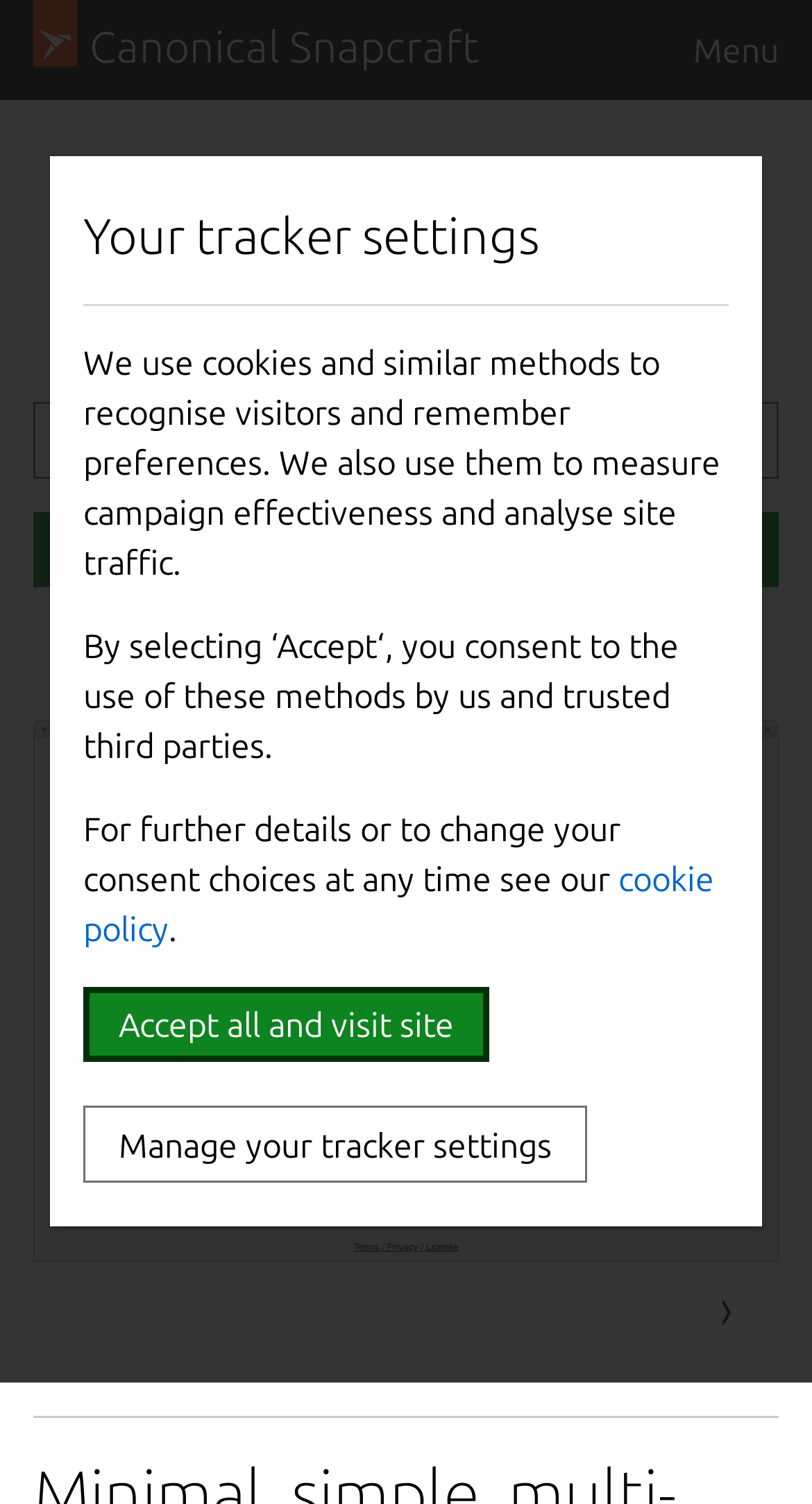Please find and report the bounding box coordinates of the element to click in order to perform the following action: "View next versions". The coordinates should be expressed as four float numbers between 0 and 1, in the format [left, top, right, bottom].

[0.831, 0.839, 0.959, 0.908]